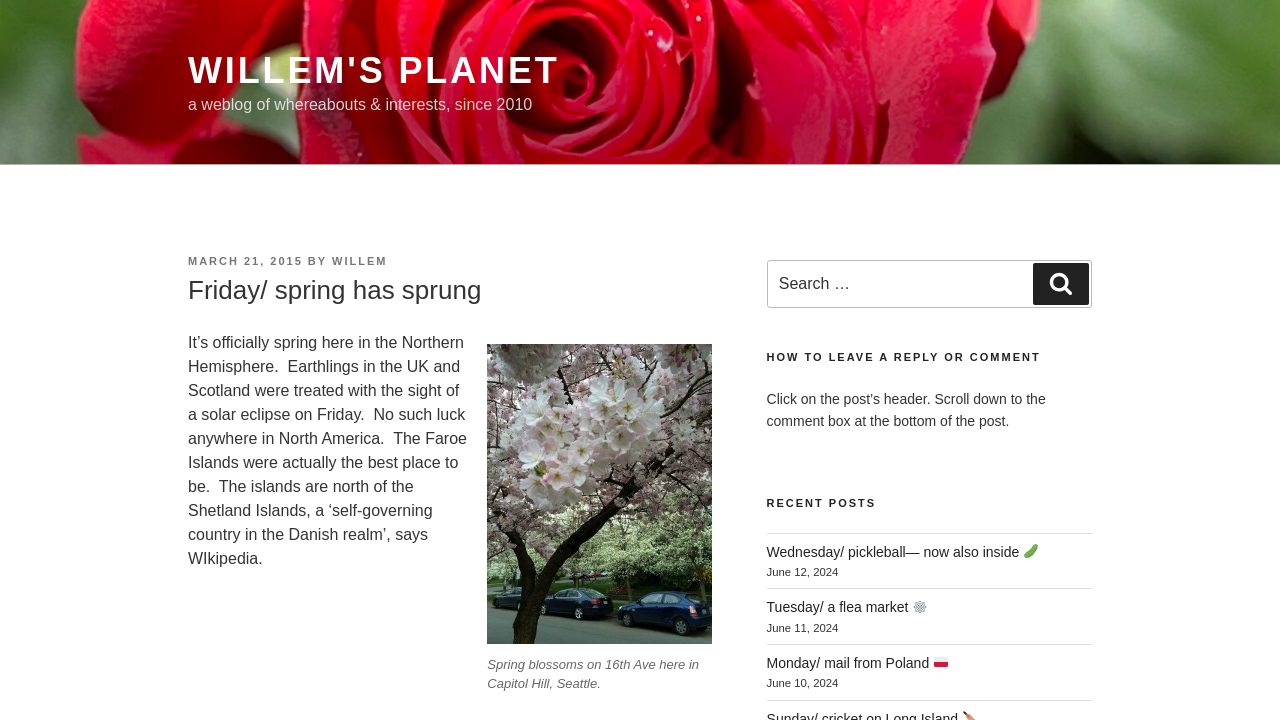Locate the bounding box coordinates of the element you need to click to accomplish the task described by this instruction: "Click on the website title".

[0.147, 0.069, 0.437, 0.126]